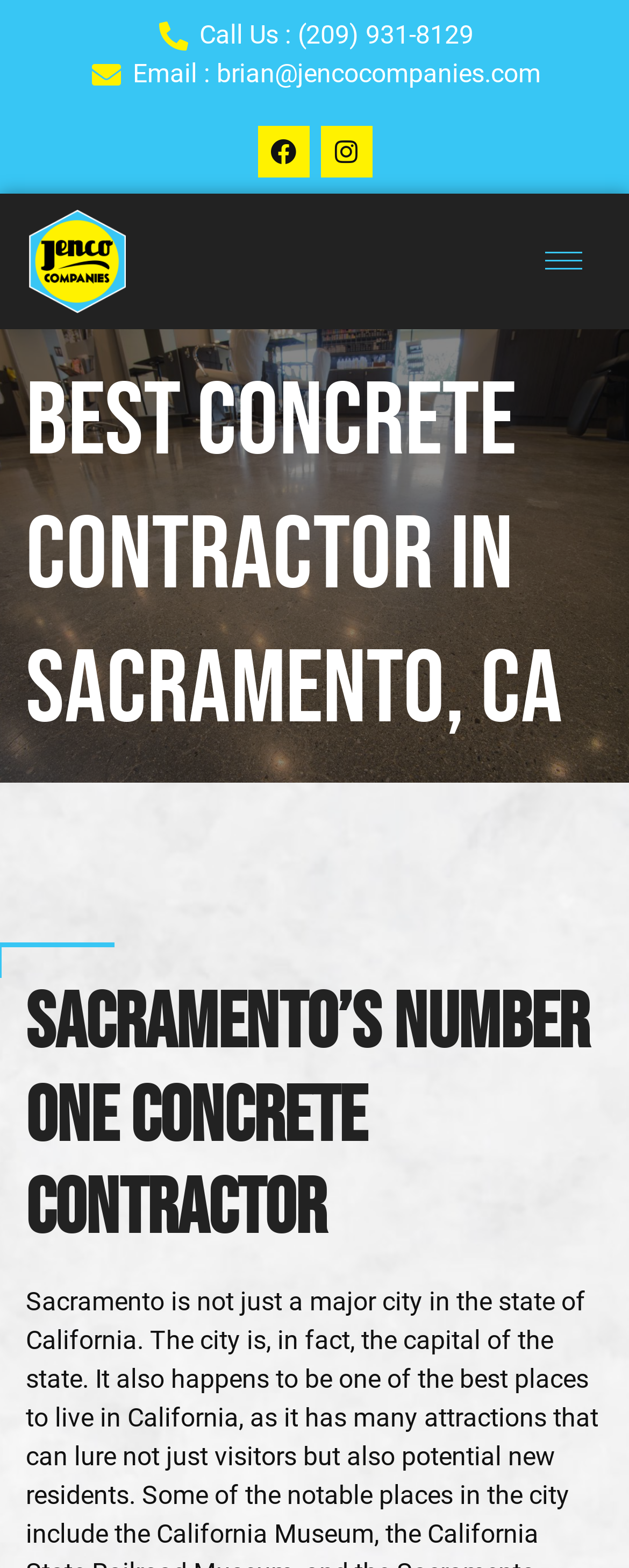Write a detailed summary of the webpage.

The webpage is about Jenco Companies, a concrete contractor based in Stockton, CA, specializing in commercial and residential projects in Sacramento, CA. 

At the top, there are three links: "Call Us : (209) 931-8129" and "Email : brian@jencocompanies.com" on the left, and two social media links, "Facebook" and "Instagram", on the right. 

To the right of these links, there is a "hamburger-icon" button. 

Below these elements, there are two headings. The first heading, "BEST CONCRETE CONTRACTOR IN Sacramento, CA", is prominent and spans the entire width of the page. The second heading, "Sacramento’s Number One Concrete Contractor", is also wide and positioned below the first one.